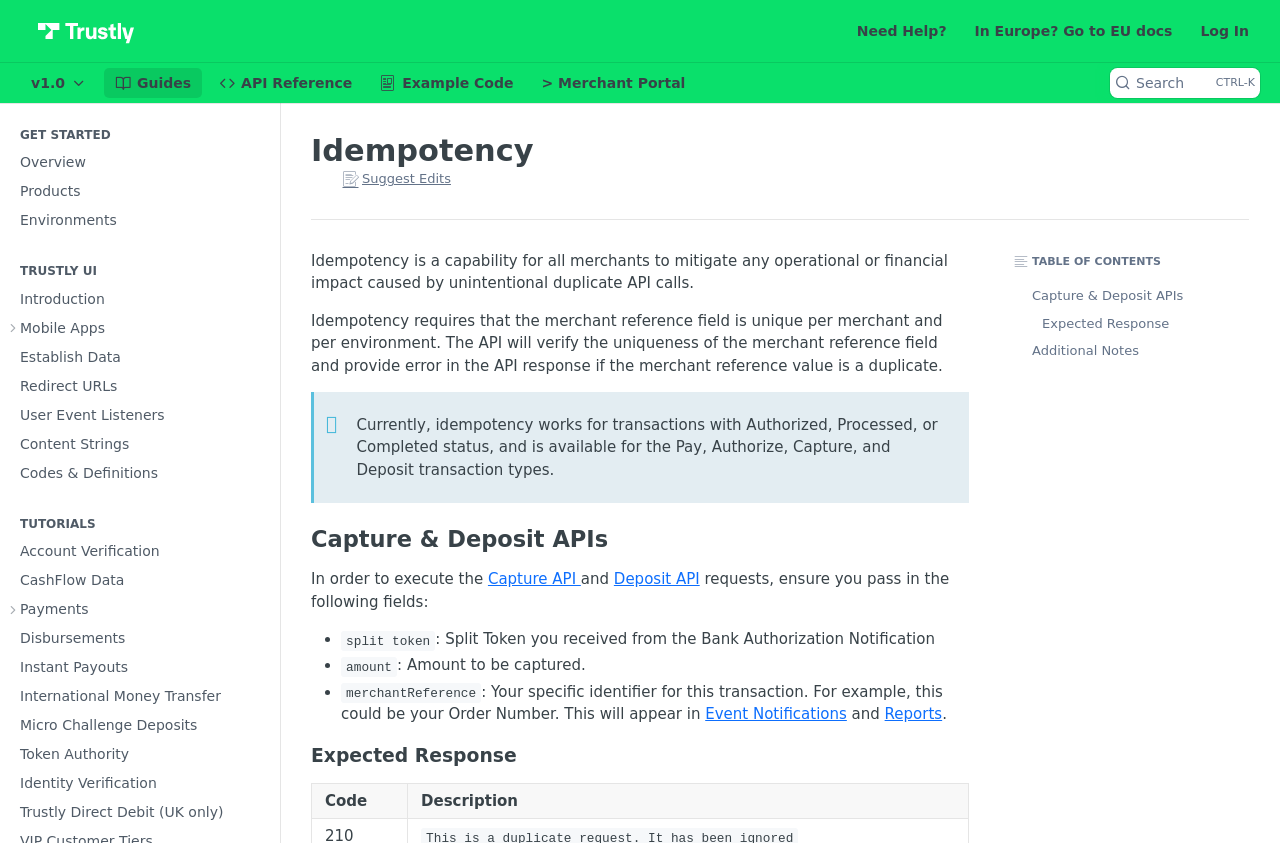Identify the bounding box coordinates of the area you need to click to perform the following instruction: "Click on the 'Need Help?' link".

[0.661, 0.019, 0.748, 0.055]